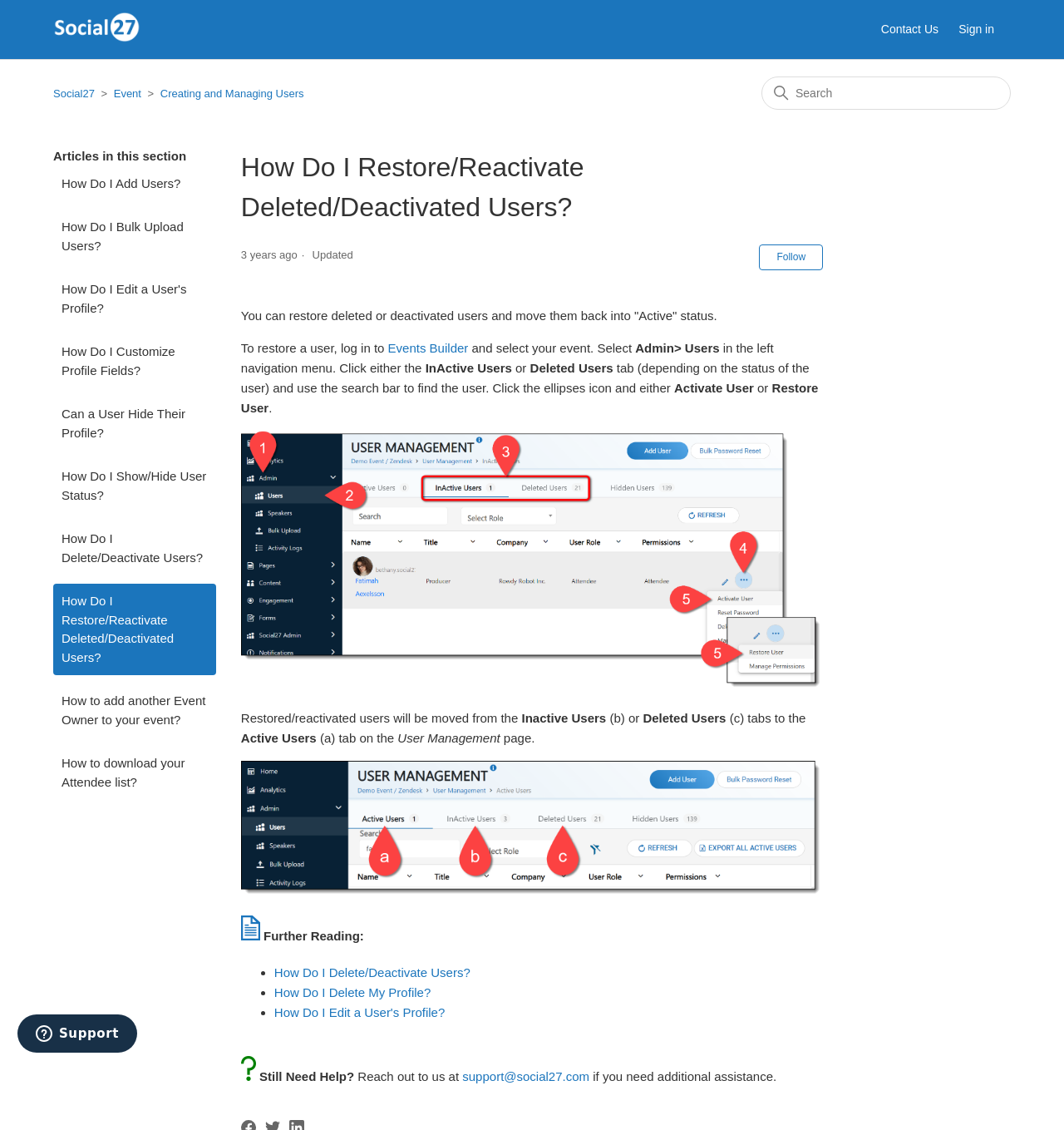Specify the bounding box coordinates of the area to click in order to follow the given instruction: "Search for something."

[0.716, 0.068, 0.95, 0.097]